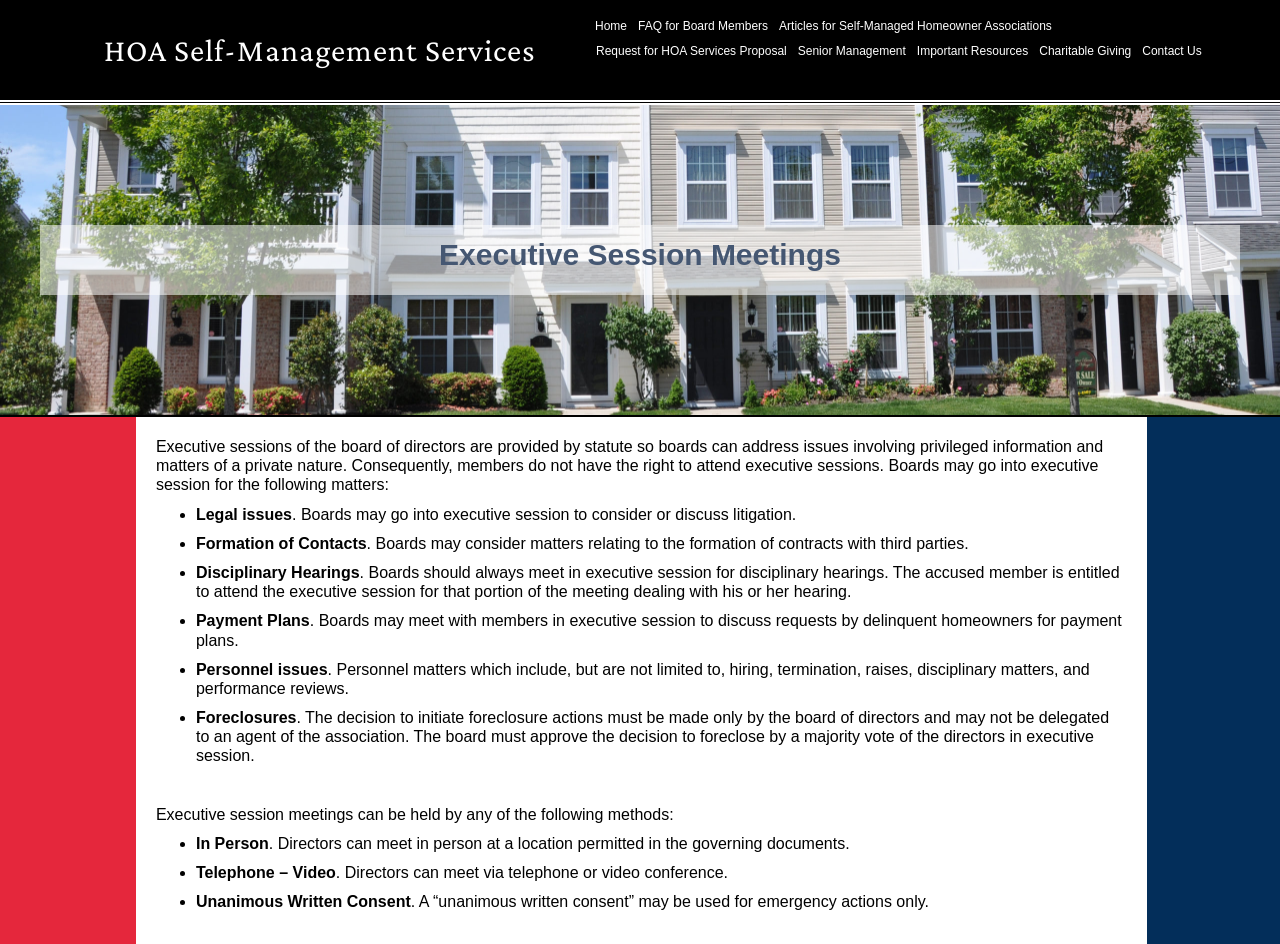Determine the bounding box coordinates for the UI element described. Format the coordinates as (top-left x, top-left y, bottom-right x, bottom-right y) and ensure all values are between 0 and 1. Element description: Home

[0.461, 0.014, 0.494, 0.041]